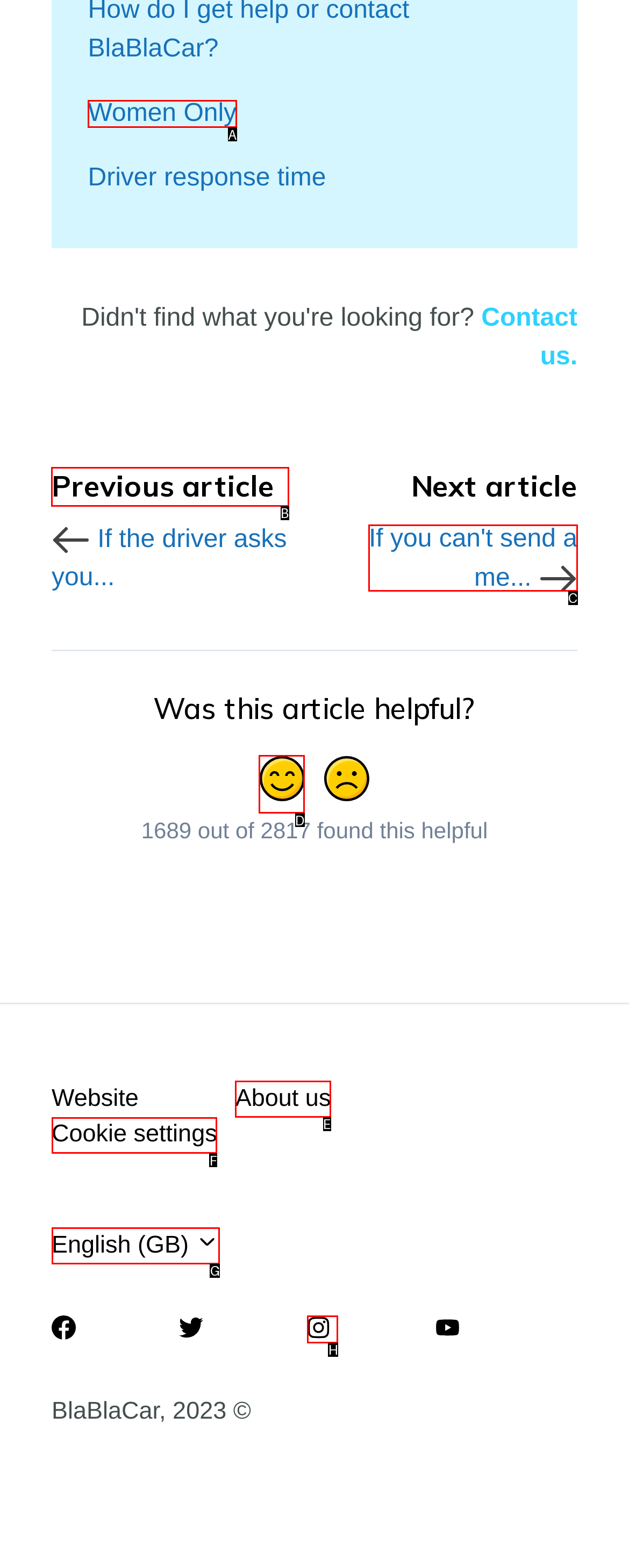What option should I click on to execute the task: Go to previous article? Give the letter from the available choices.

B